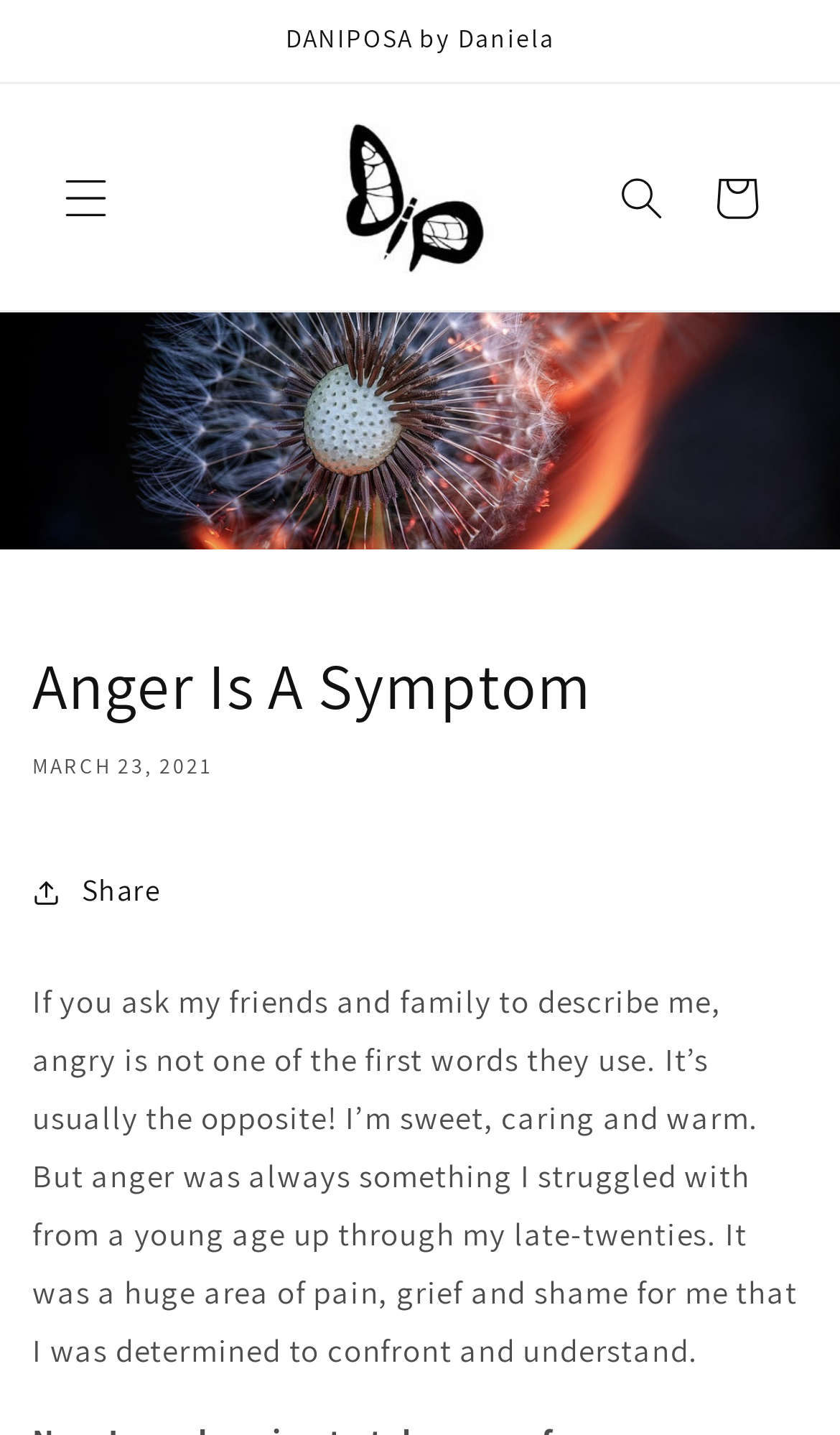What is the author struggling with?
From the details in the image, provide a complete and detailed answer to the question.

The author mentions that anger was something they struggled with from a young age up through their late-twenties, indicating that it was a significant personal challenge for them.